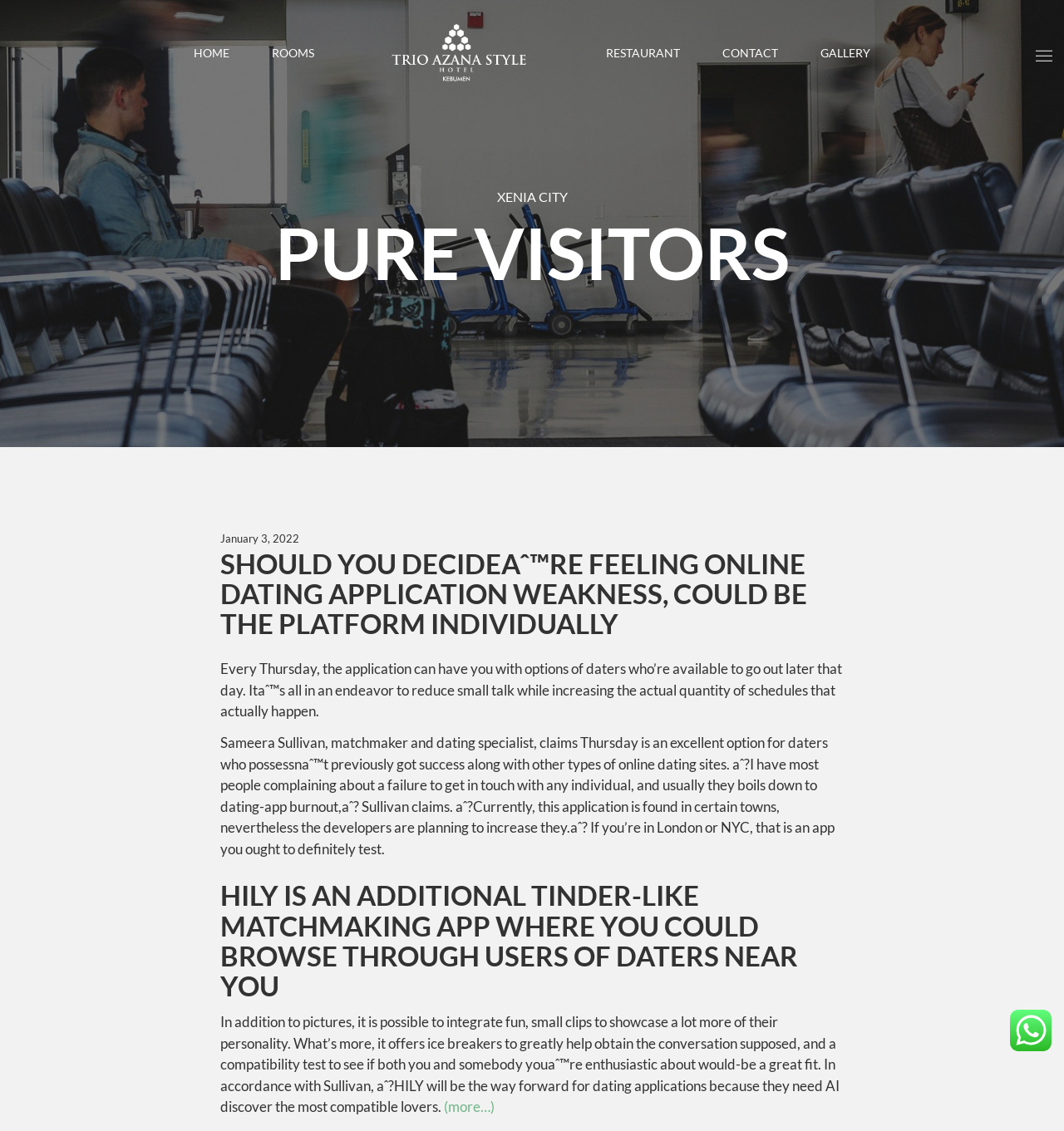Can you identify the bounding box coordinates of the clickable region needed to carry out this instruction: 'Click GALLERY'? The coordinates should be four float numbers within the range of 0 to 1, stated as [left, top, right, bottom].

[0.771, 0.033, 0.818, 0.061]